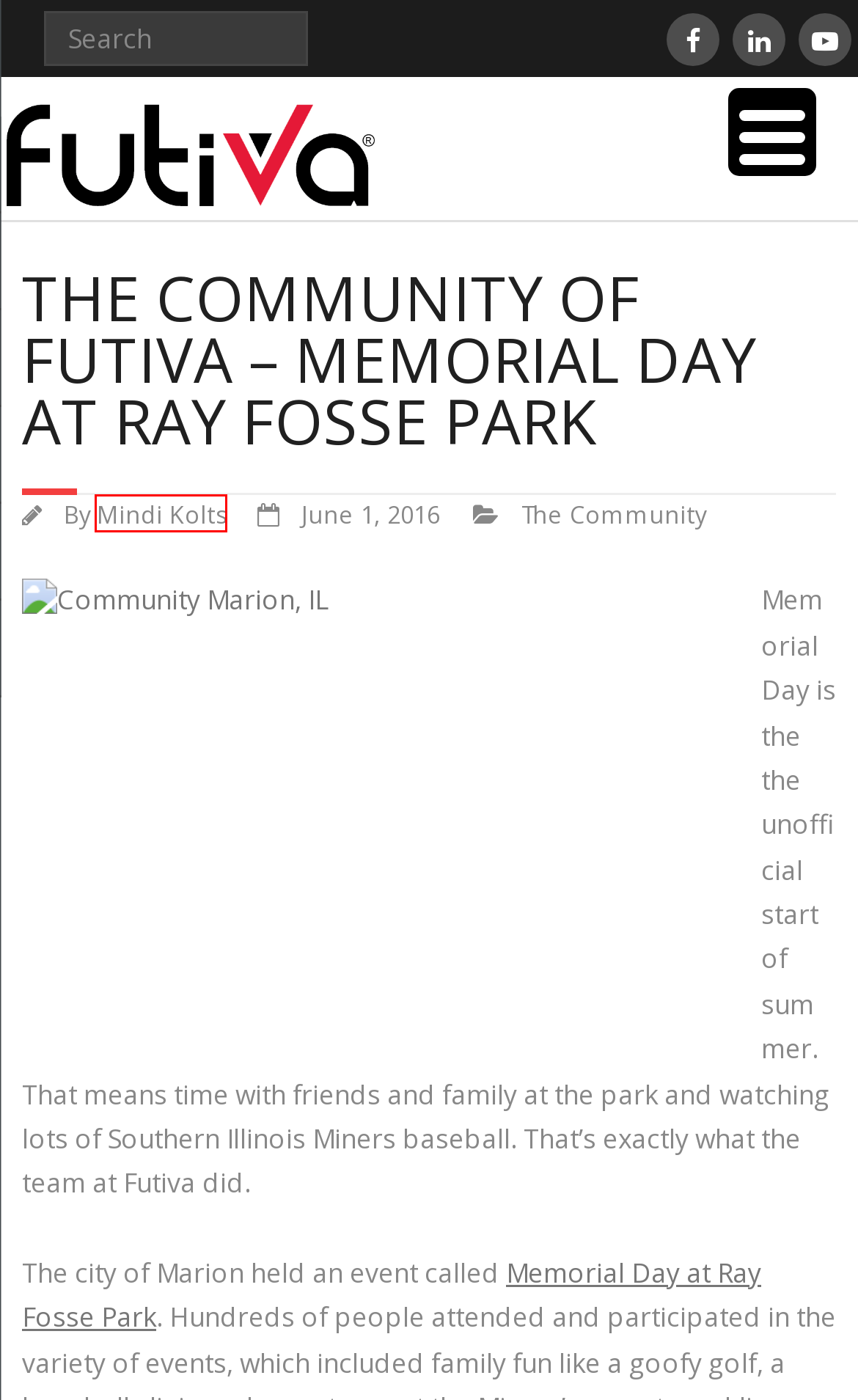You are provided with a screenshot of a webpage that has a red bounding box highlighting a UI element. Choose the most accurate webpage description that matches the new webpage after clicking the highlighted element. Here are your choices:
A. Compliance Statement - Futiva
B. Business Internet Providers & Service | Broadband Internet for Business | Futiva
C. Small Business Phone Systems | Futiva Phone System
D. The Community Archives - Futiva
E. Mindi Kolts, Author at Futiva
F. Terms & Conditions - Futiva
G. Southern Illinois VOIP Services | Free Futiva Site Assessment
H. Futiva Fiber Internet & VoIP Service Provider

E